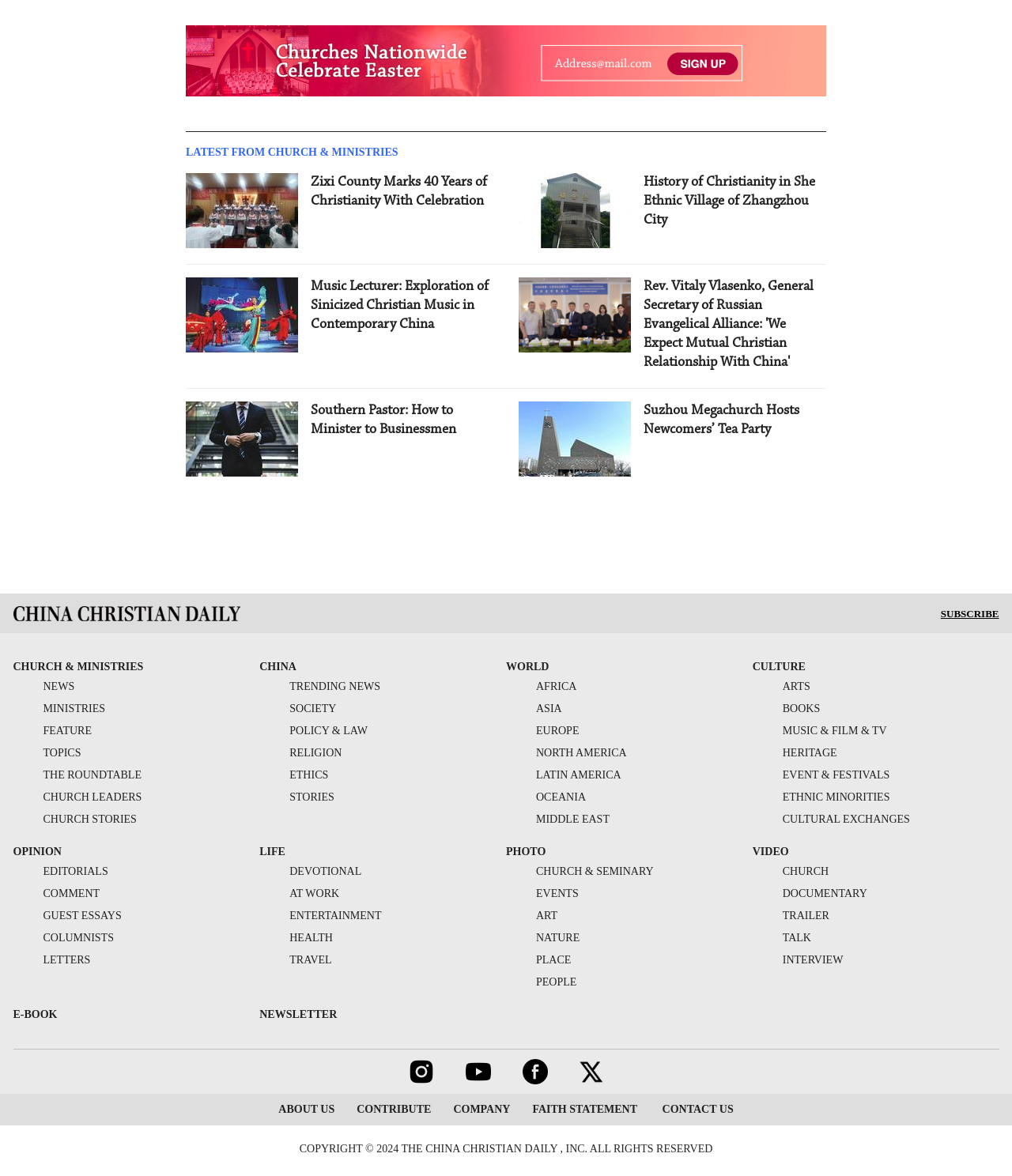Highlight the bounding box coordinates of the element you need to click to perform the following instruction: "Click on the 'LATEST FROM CHURCH & MINISTRIES' link."

[0.184, 0.124, 0.393, 0.134]